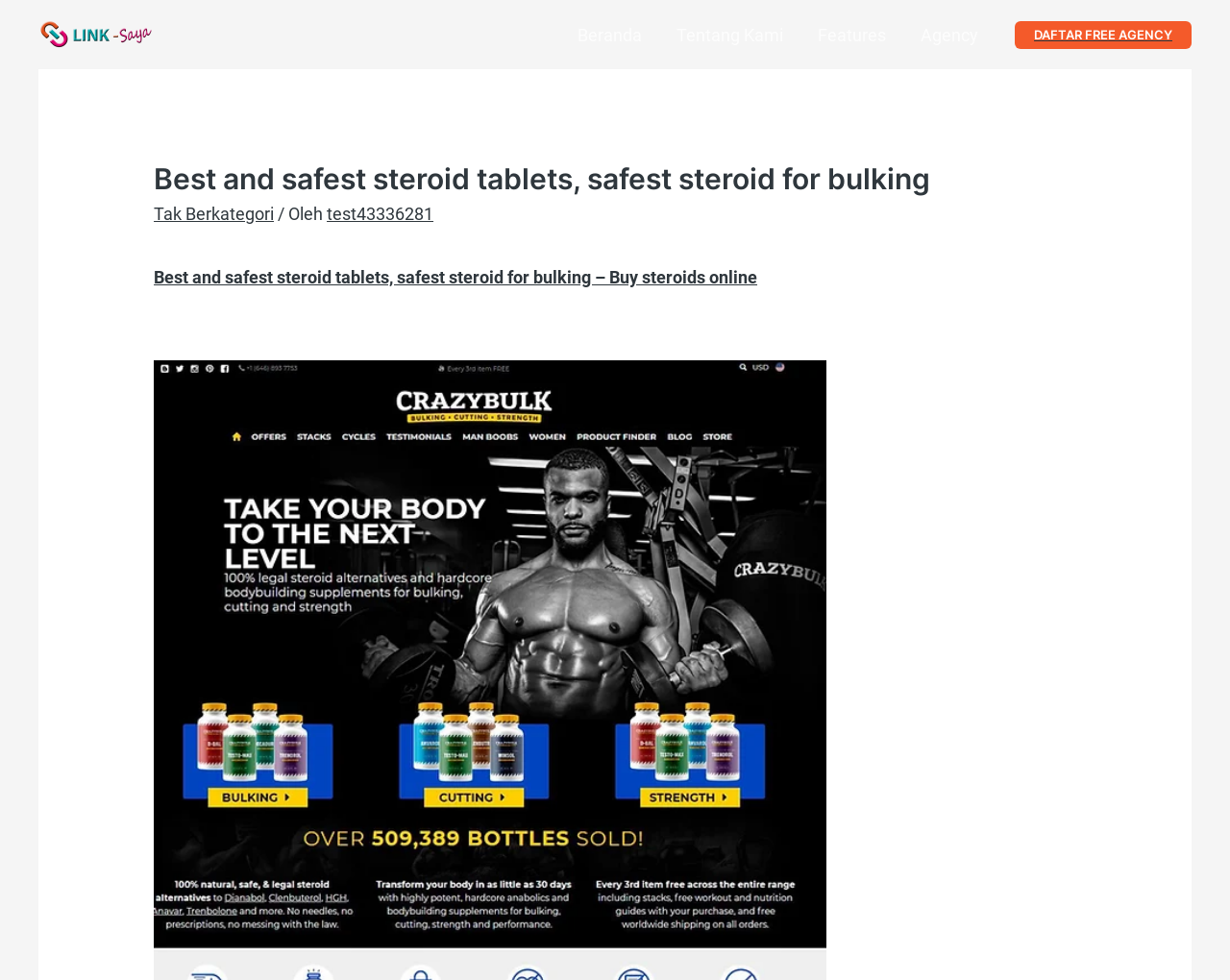Extract the bounding box coordinates for the HTML element that matches this description: "Beranda". The coordinates should be four float numbers between 0 and 1, i.e., [left, top, right, bottom].

[0.455, 0.001, 0.536, 0.07]